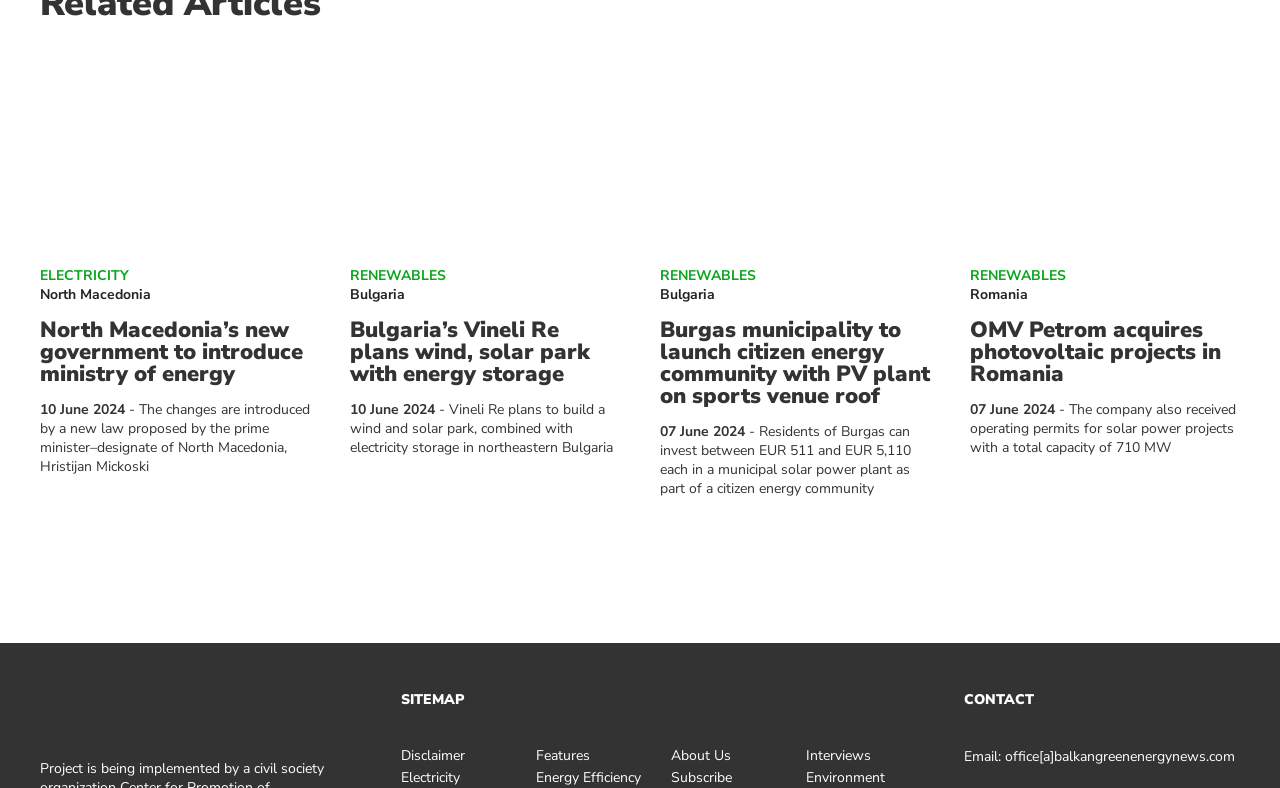Determine the bounding box coordinates for the clickable element required to fulfill the instruction: "Click on the link to read about North Macedonia’s new government introducing a ministry of energy". Provide the coordinates as four float numbers between 0 and 1, i.e., [left, top, right, bottom].

[0.031, 0.405, 0.242, 0.489]